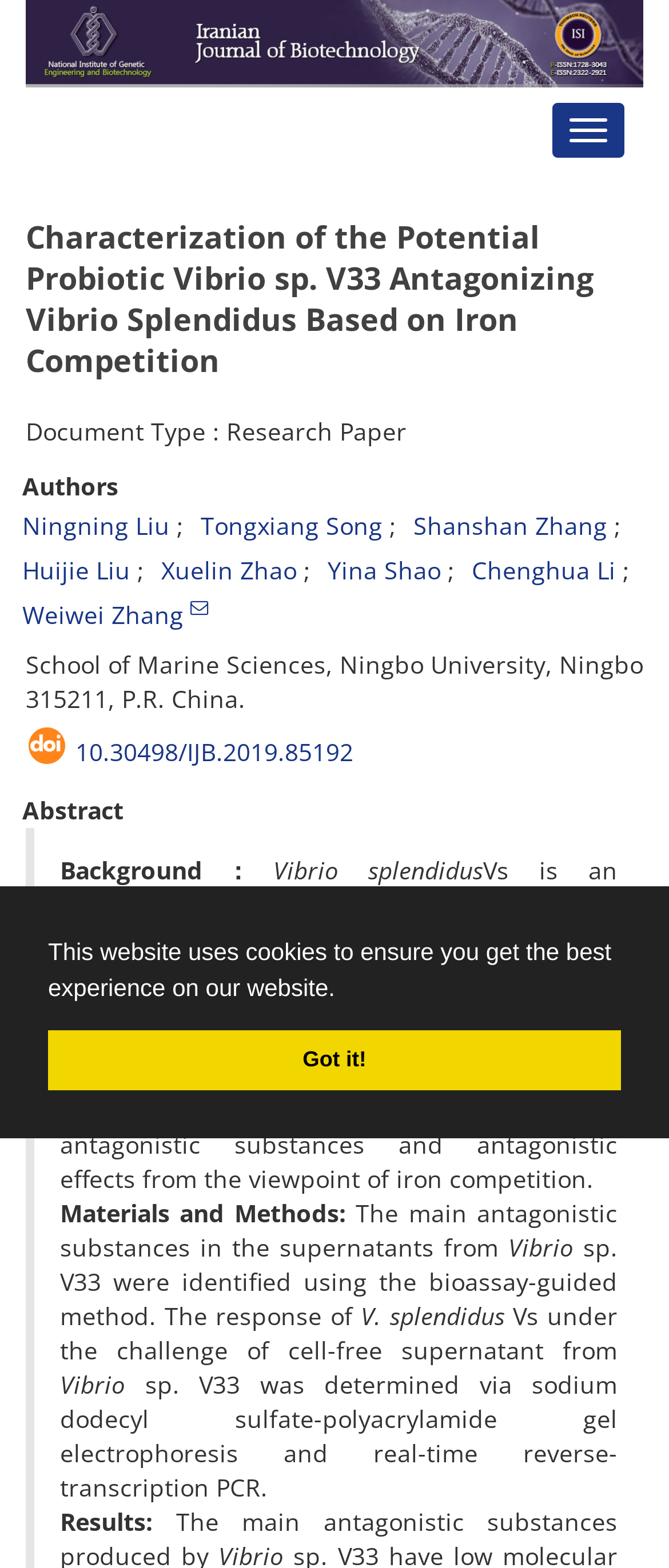What type of paper is this?
Using the information from the image, answer the question thoroughly.

I determined this by looking at the text 'Document Type : Research Paper' which is located at the top of the webpage, indicating the type of paper being presented.